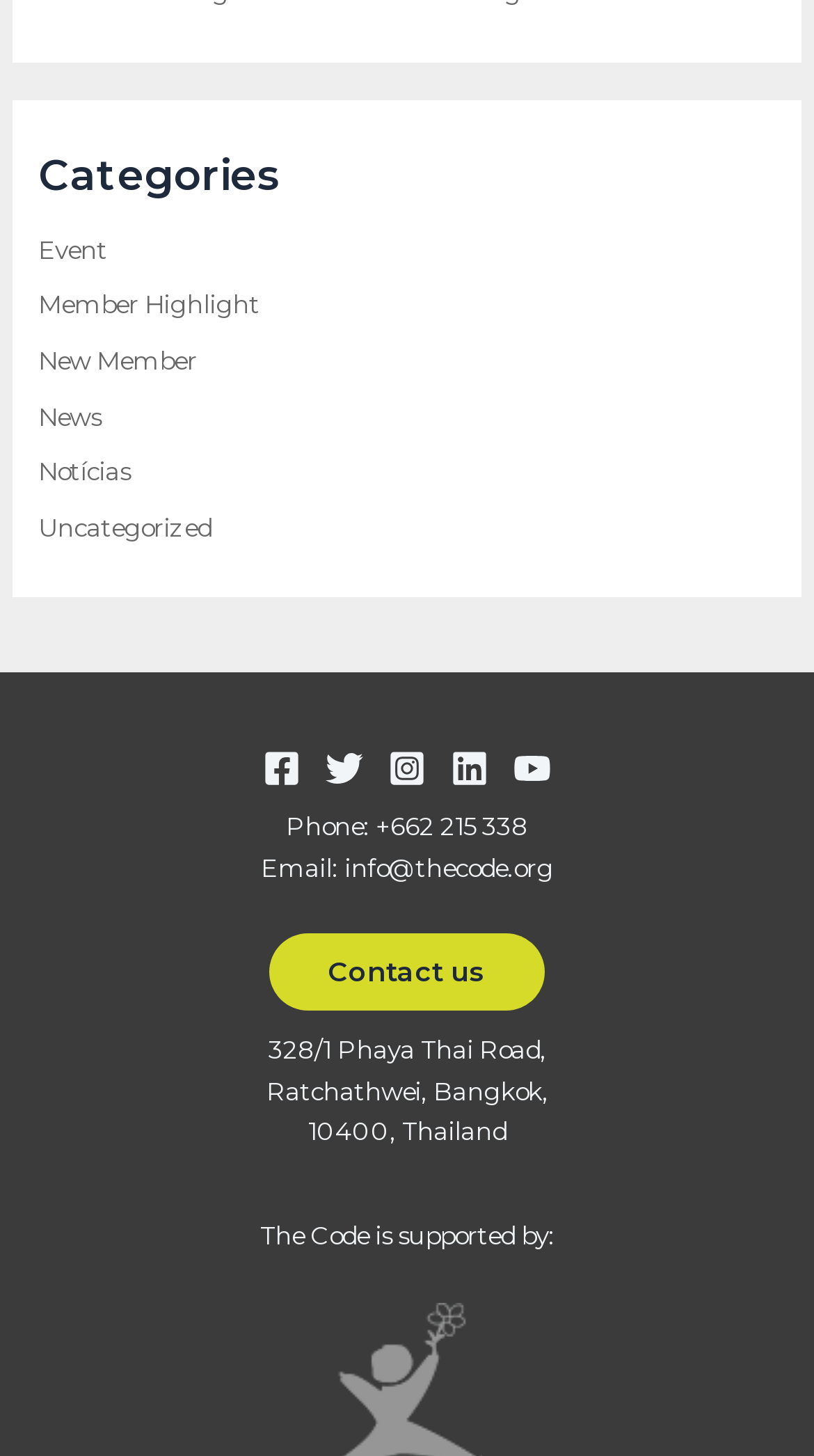Refer to the image and answer the question with as much detail as possible: What is the phone number listed on the webpage?

I found a StaticText element with the text 'Phone: +662 215 338', which suggests that this is the phone number listed on the webpage.